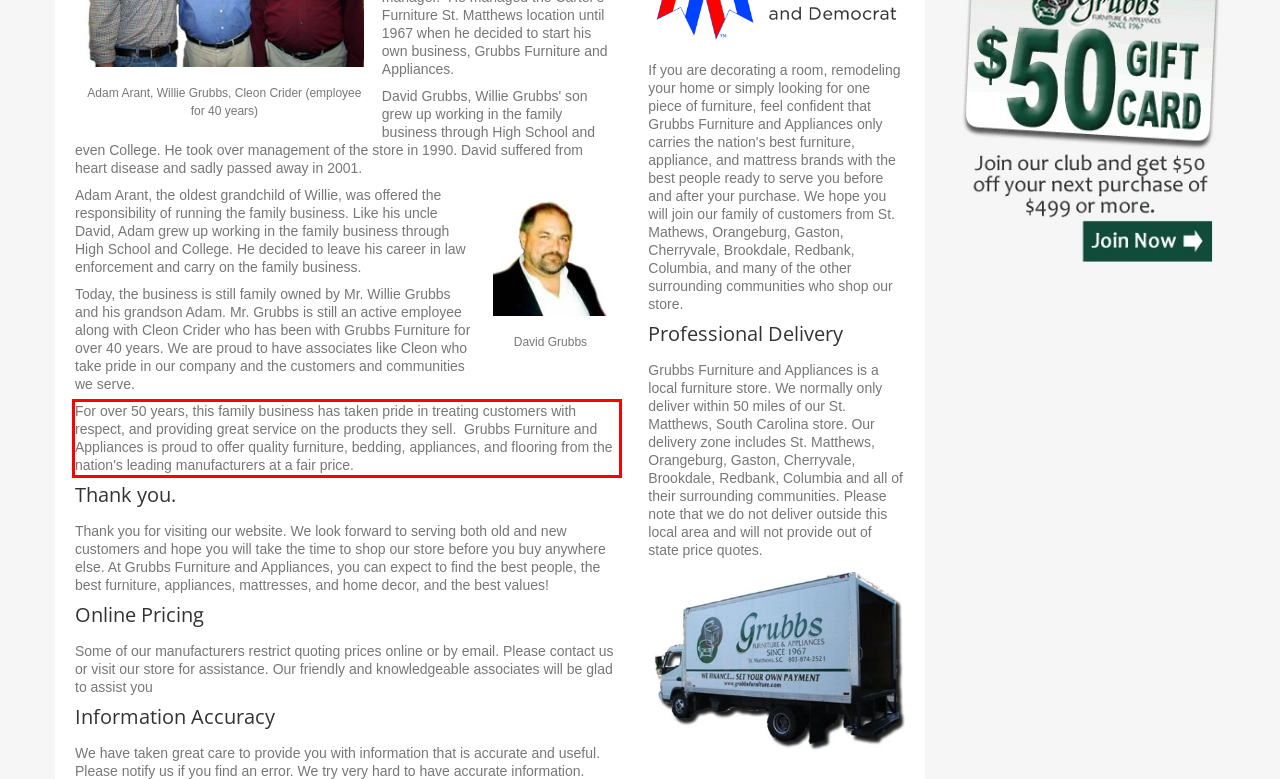Your task is to recognize and extract the text content from the UI element enclosed in the red bounding box on the webpage screenshot.

For over 50 years, this family business has taken pride in treating customers with respect, and providing great service on the products they sell. Grubbs Furniture and Appliances is proud to offer quality furniture, bedding, appliances, and flooring from the nation's leading manufacturers at a fair price.